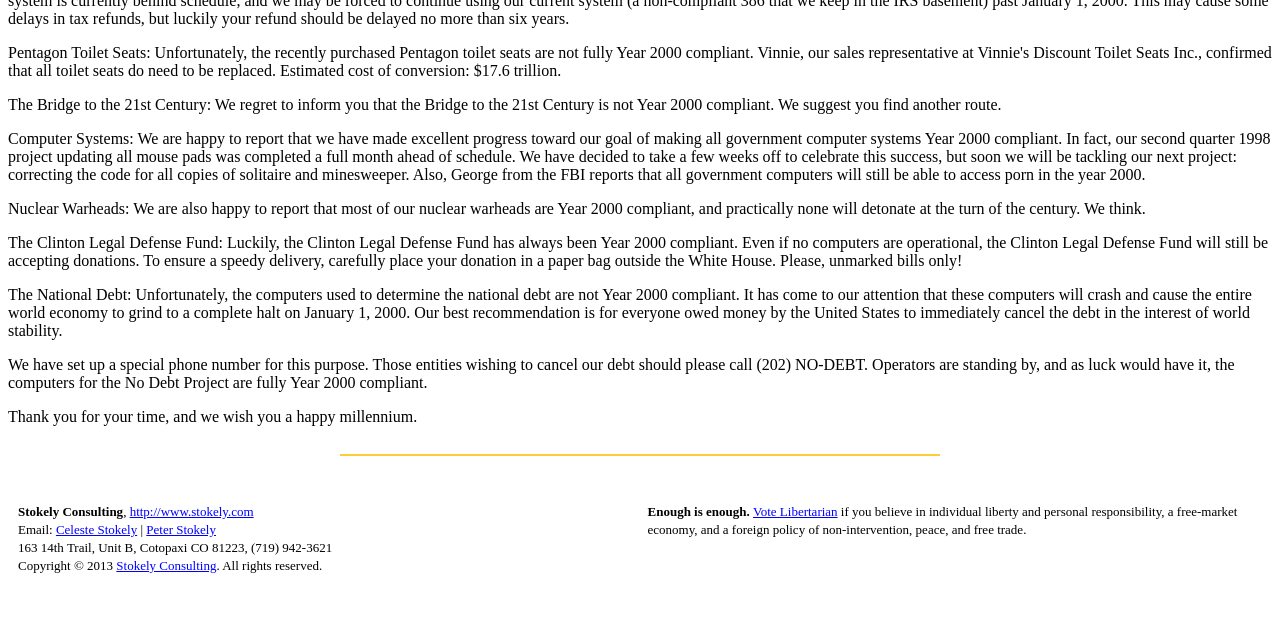For the element described, predict the bounding box coordinates as (top-left x, top-left y, bottom-right x, bottom-right y). All values should be between 0 and 1. Element description: The CSD Vision

None